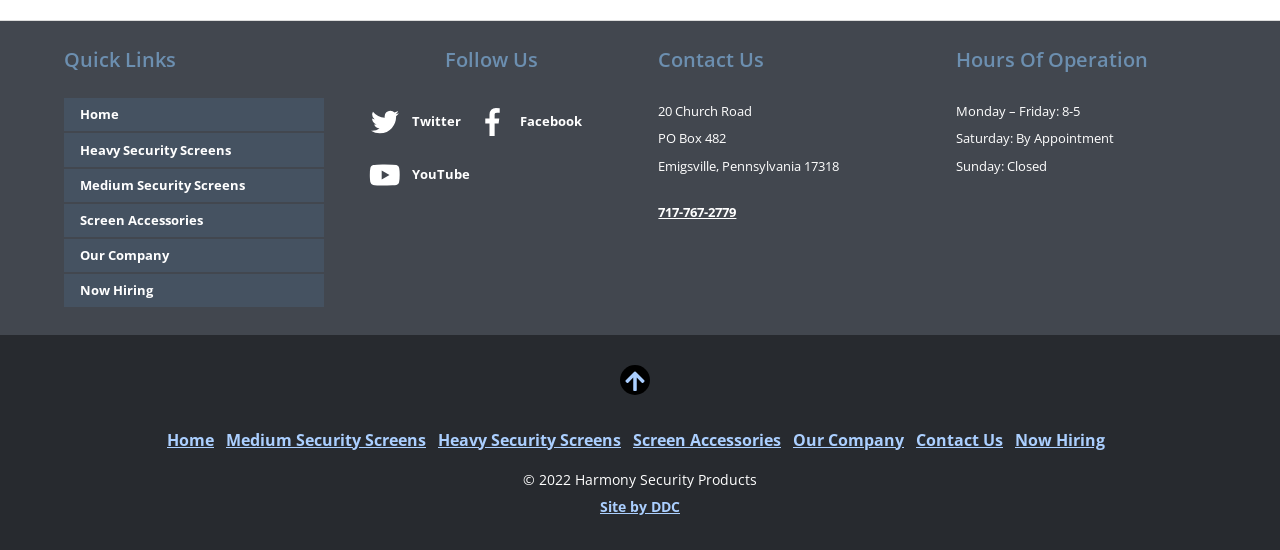Please provide the bounding box coordinates for the element that needs to be clicked to perform the instruction: "View related post 5". The coordinates must consist of four float numbers between 0 and 1, formatted as [left, top, right, bottom].

None